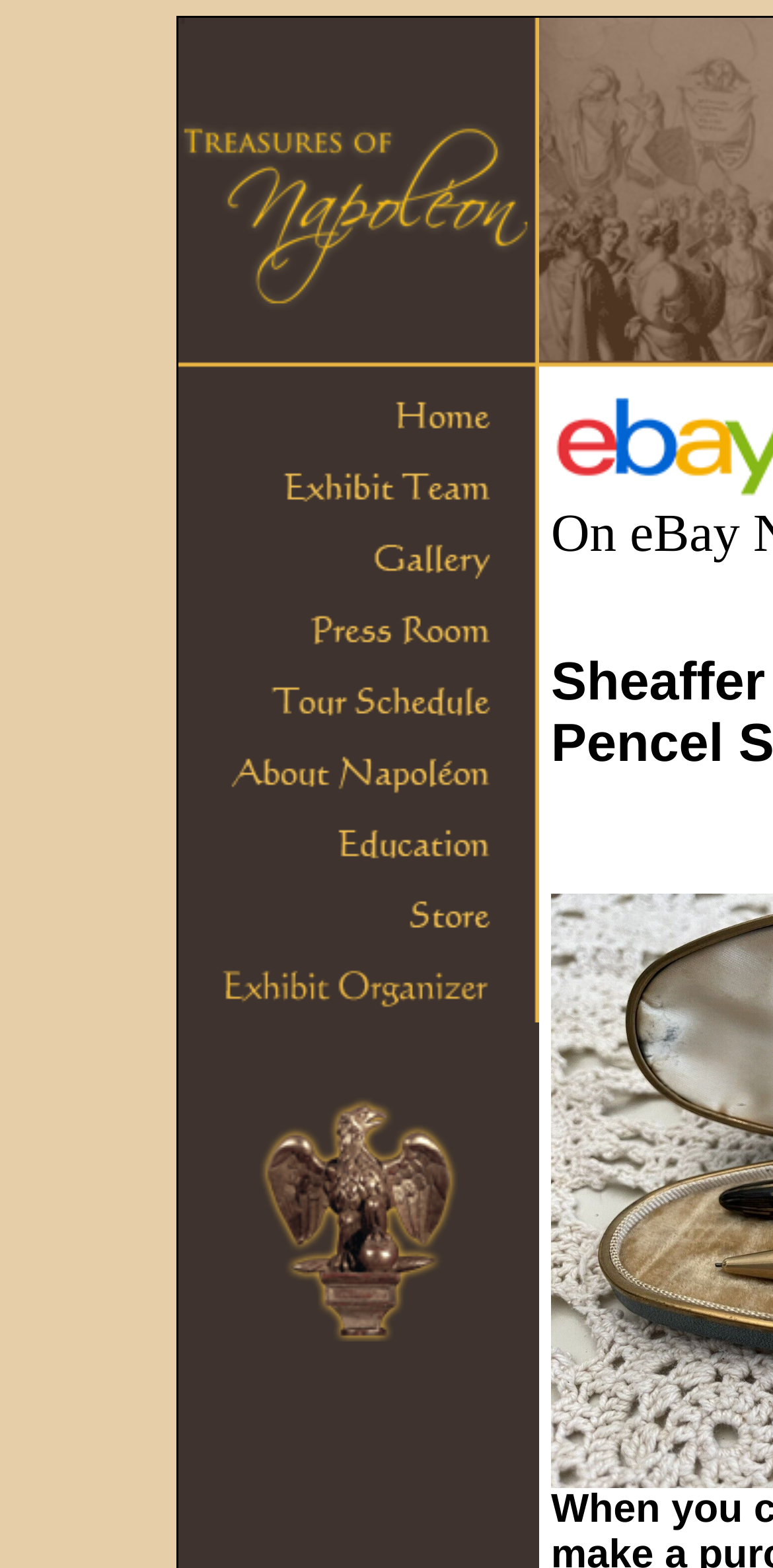Is the Napoleon section focused?
Please answer the question with a single word or phrase, referencing the image.

True